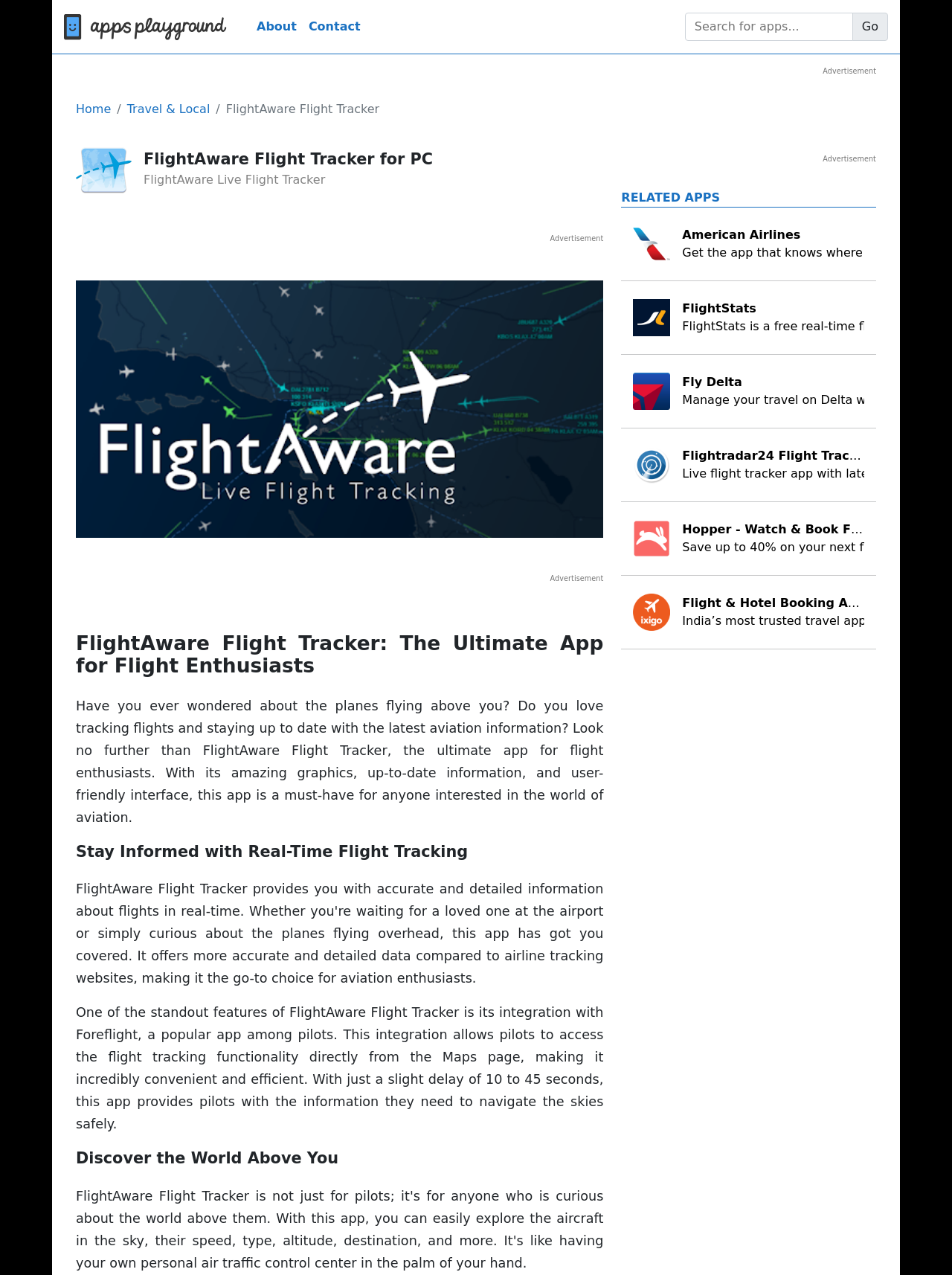Using the elements shown in the image, answer the question comprehensively: How many related apps are listed?

The number of related apps is counted from the links listed under the heading 'RELATED APPS', which includes American Airlines, FlightStats, Fly Delta, Flightradar24 Flight Tracker, Hopper - Watch & Book Flights, and Flight & Hotel Booking App - ixigo.